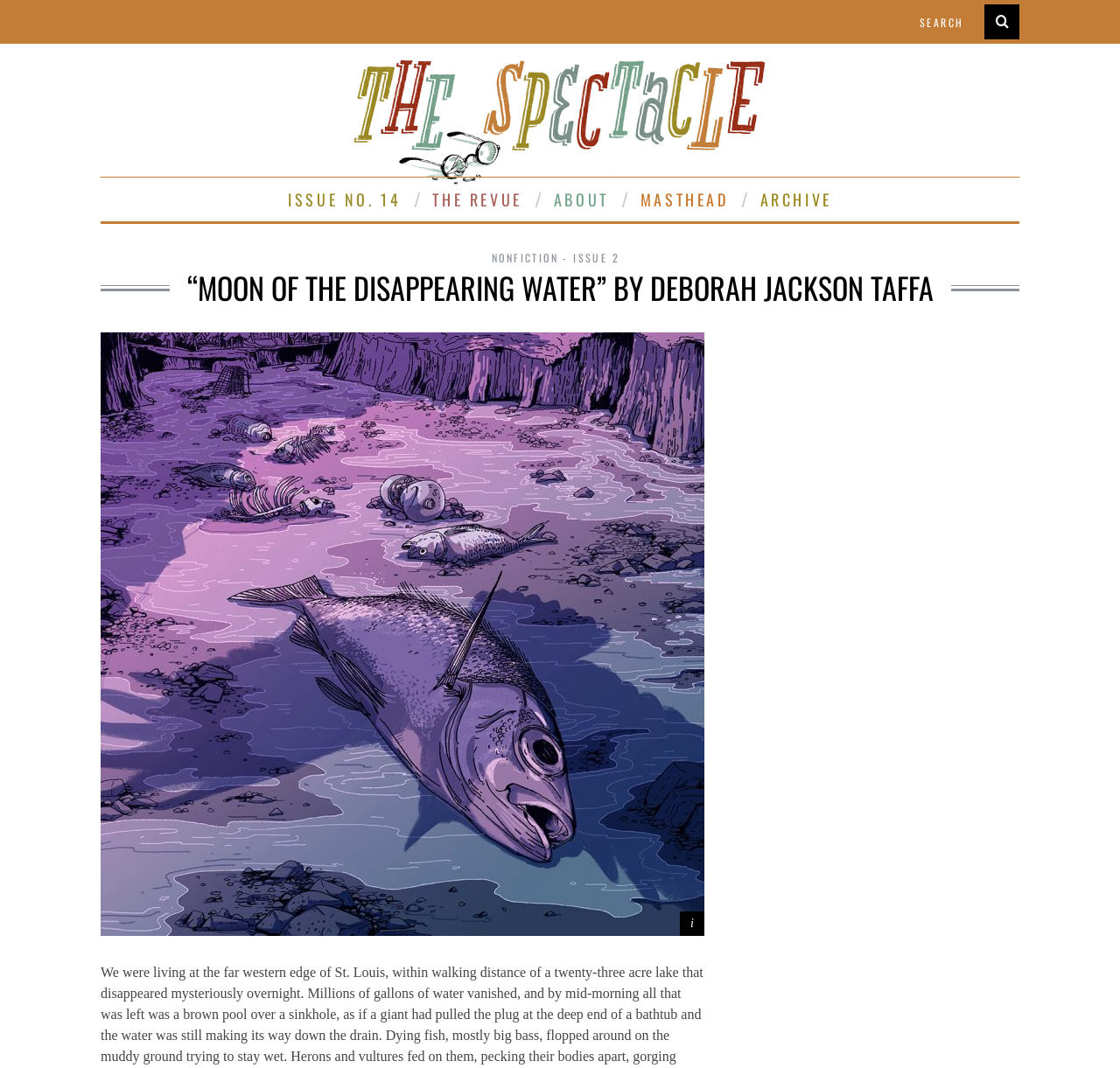Can you determine the bounding box coordinates of the area that needs to be clicked to fulfill the following instruction: "read ISSUE NO. 14"?

[0.245, 0.166, 0.37, 0.207]